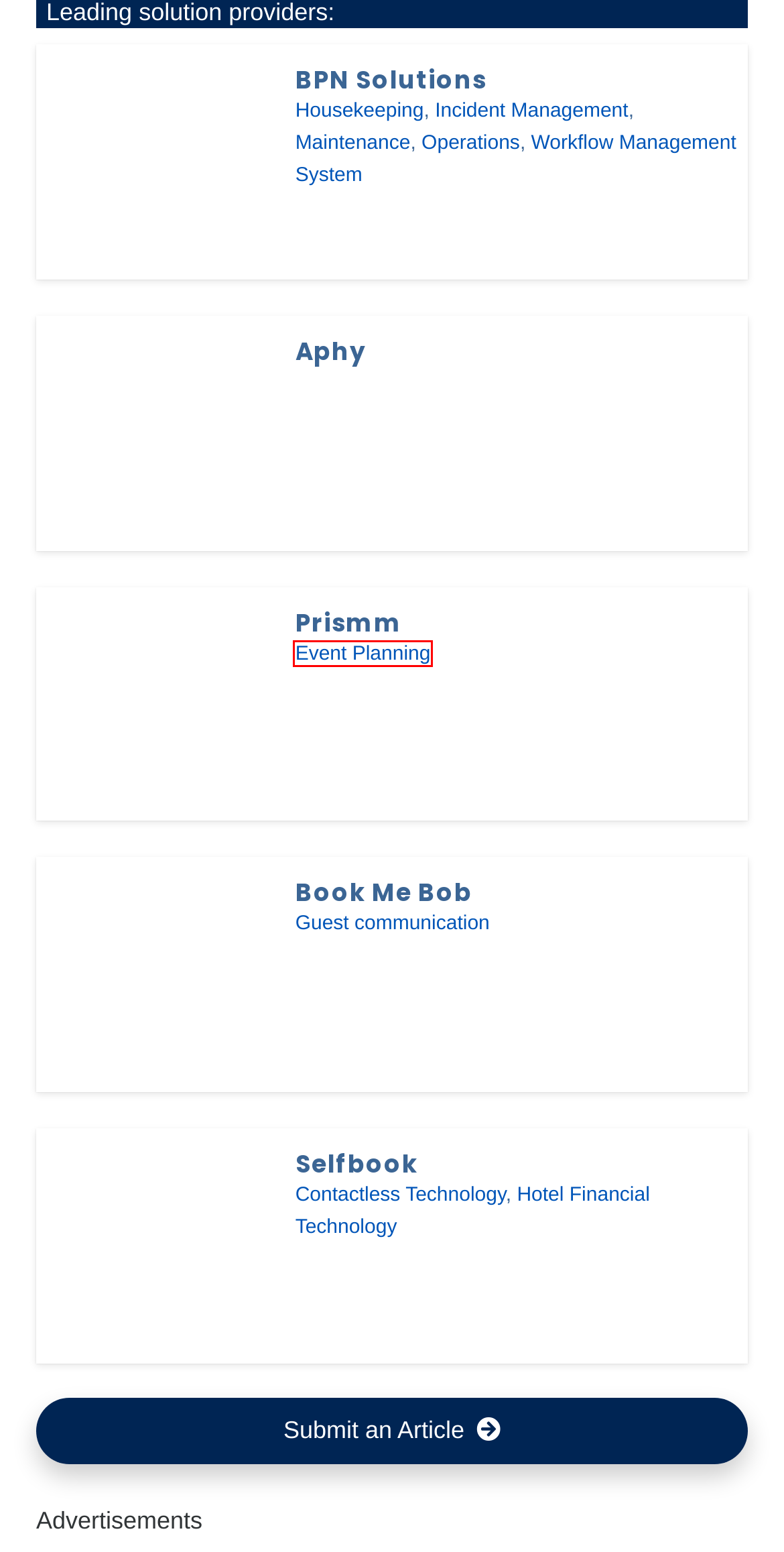You have been given a screenshot of a webpage with a red bounding box around a UI element. Select the most appropriate webpage description for the new webpage that appears after clicking the element within the red bounding box. The choices are:
A. Maintenance - Insights
B. Event Planning - Insights
C. Book Me Bob - Insights
D. Guest communication - Insights
E. Selfbook - Insights
F. Operations - Insights
G. Incident Management - Insights
H. Aphy - Insights

H